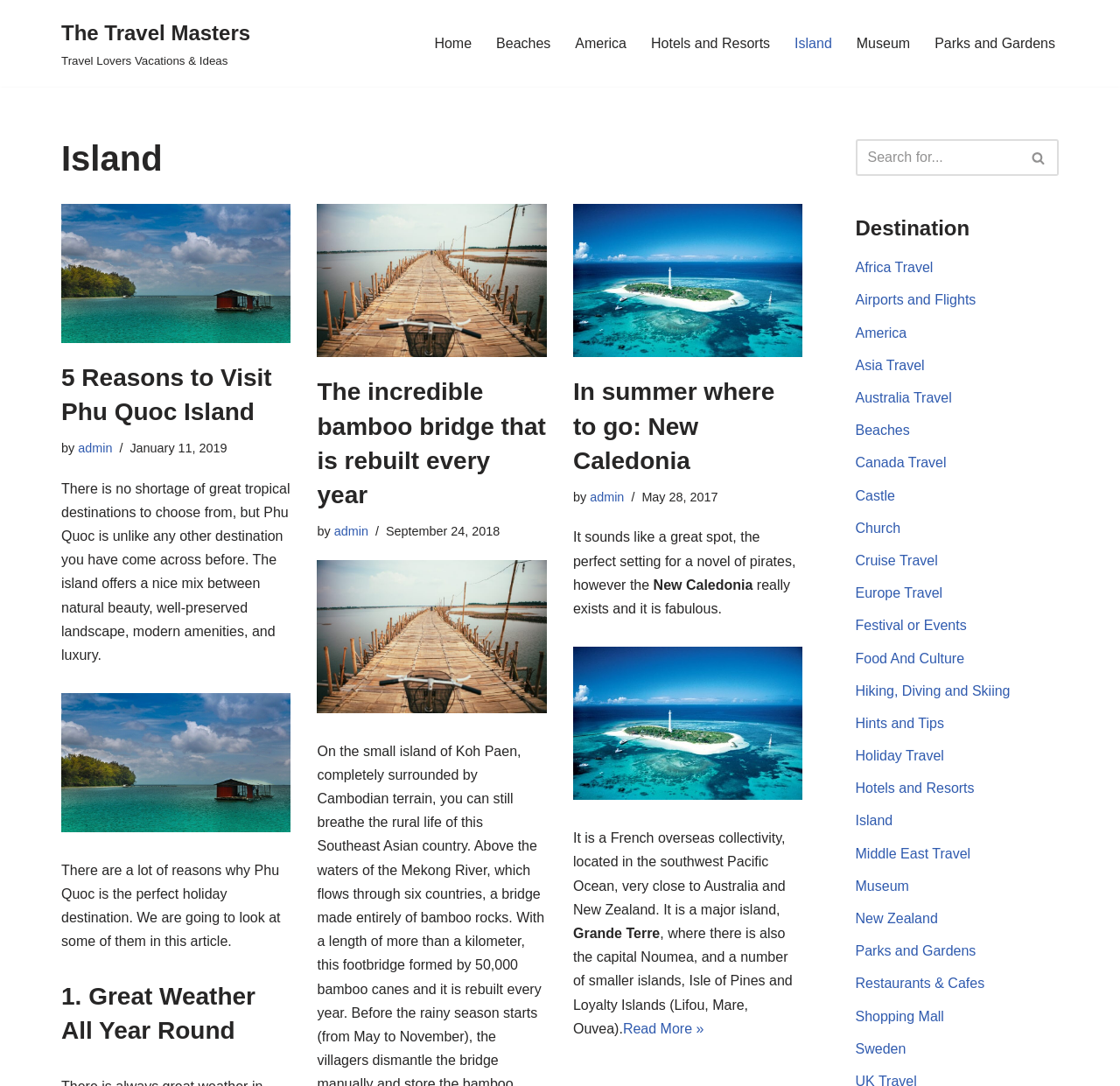Create a detailed summary of the webpage's content and design.

The webpage is titled "Island – The Travel Masters" and has a primary menu at the top with links to various travel-related categories such as "Home", "Beaches", "America", "Hotels and Resorts", "Island", and "Museum". Below the menu, there is a heading "Island" followed by a link to "Phu Quoc Island" with an accompanying image. 

The main content of the page is divided into sections, each with a heading and descriptive text. The first section is titled "5 Reasons to Visit Phu Quoc Island" and includes a brief introduction to the island, highlighting its unique features. This is followed by a section about the great weather on the island all year round, featuring an image of the Koh Paen bamboo bridge. 

Another section is dedicated to New Caledonia, with a heading "In summer where to go: New Caledonia" and includes descriptive text about the island, its location, and its features. There are also images of New Caledonia throughout this section. 

On the right side of the page, there is a search bar with a search button and an image of a magnifying glass. Below the search bar, there are links to various travel destinations and categories, such as "Africa Travel", "Airports and Flights", "America", and "Beaches".